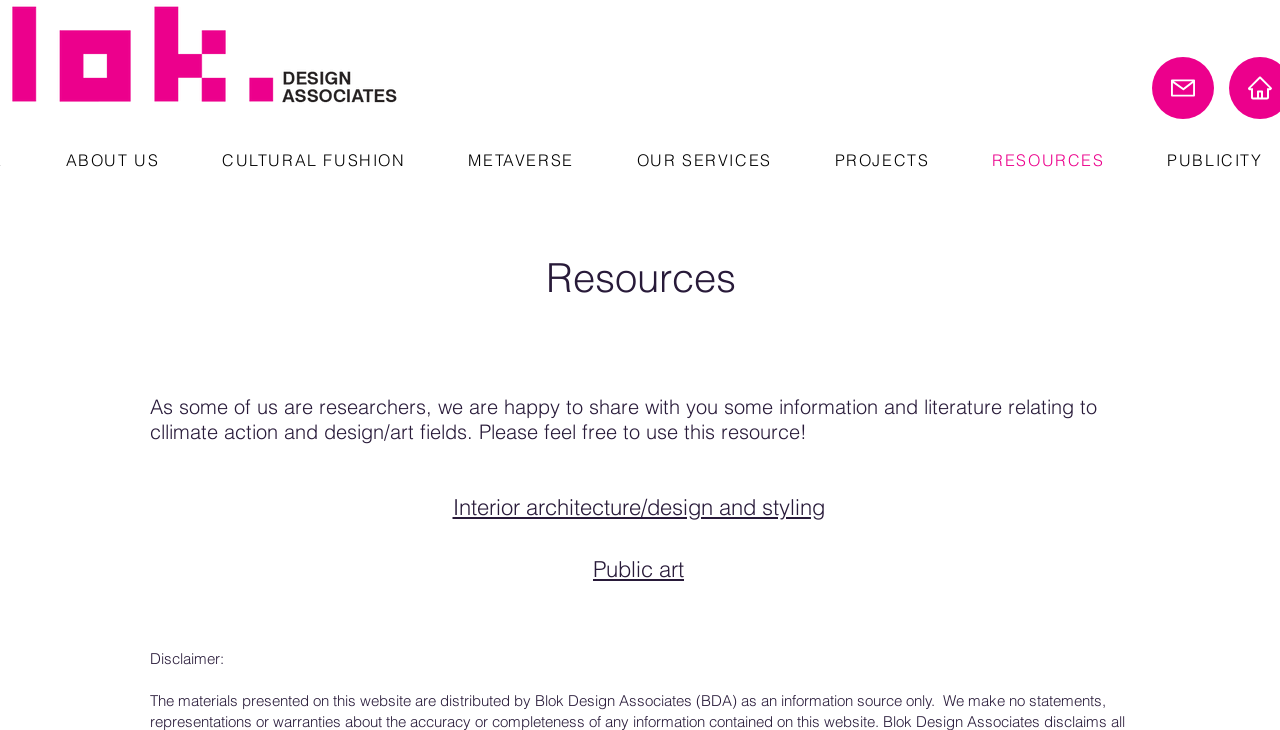Please determine the bounding box coordinates for the element that should be clicked to follow these instructions: "View the ABOUT US page".

[0.03, 0.192, 0.146, 0.249]